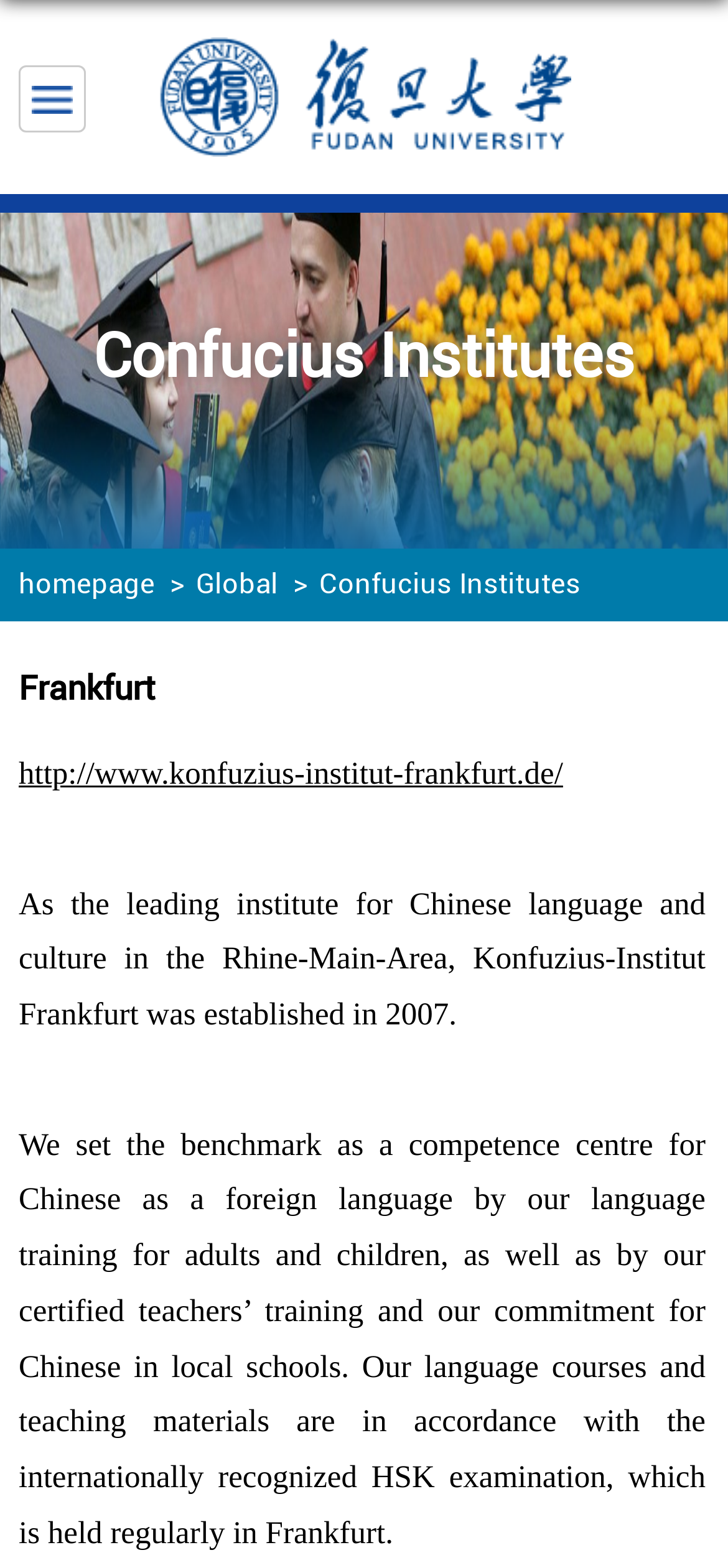Given the description of the UI element: "Confucius Institutes", predict the bounding box coordinates in the form of [left, top, right, bottom], with each value being a float between 0 and 1.

[0.438, 0.362, 0.797, 0.383]